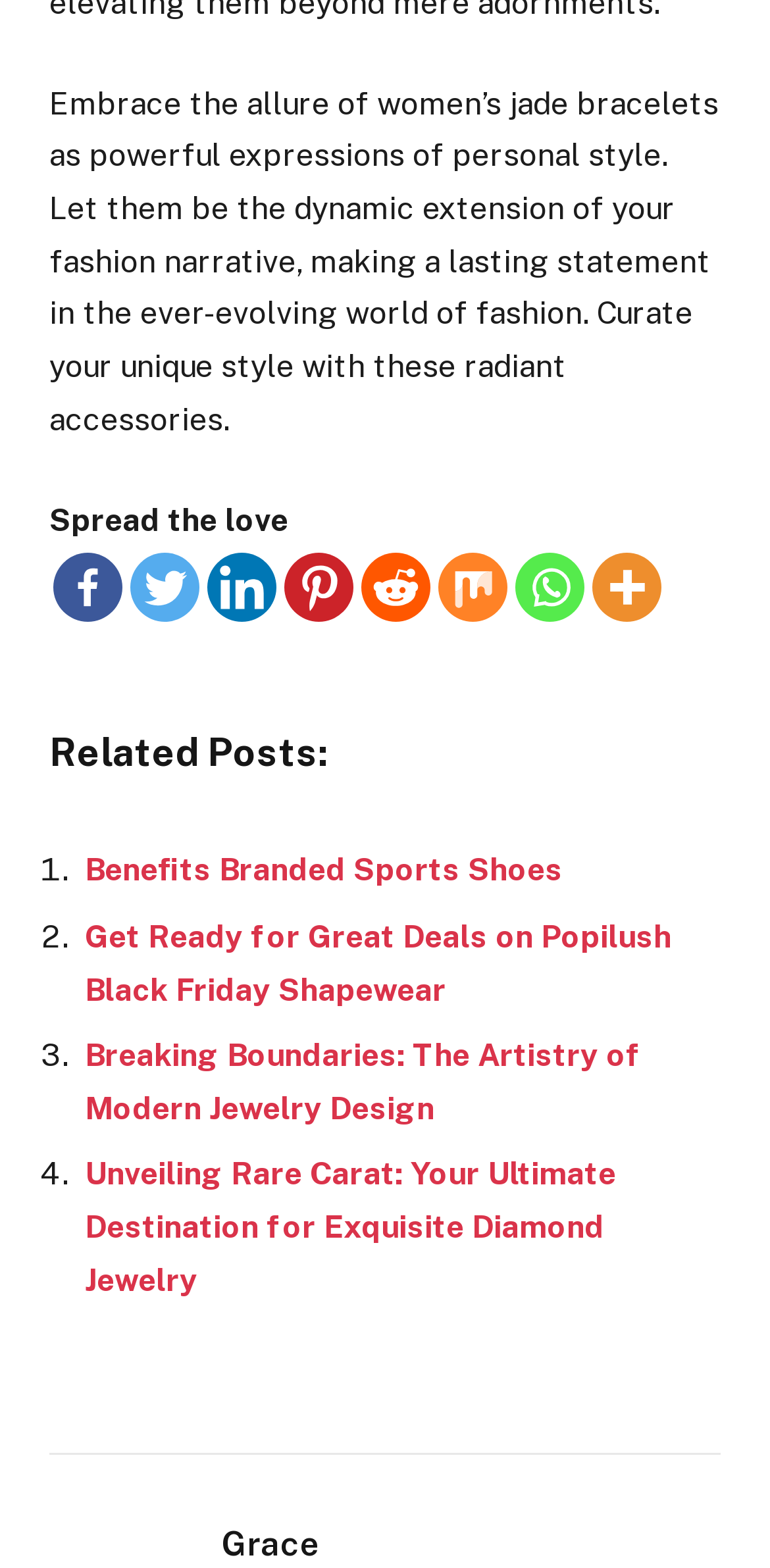Refer to the element description Benefits Branded Sports Shoes and identify the corresponding bounding box in the screenshot. Format the coordinates as (top-left x, top-left y, bottom-right x, bottom-right y) with values in the range of 0 to 1.

[0.11, 0.543, 0.731, 0.567]